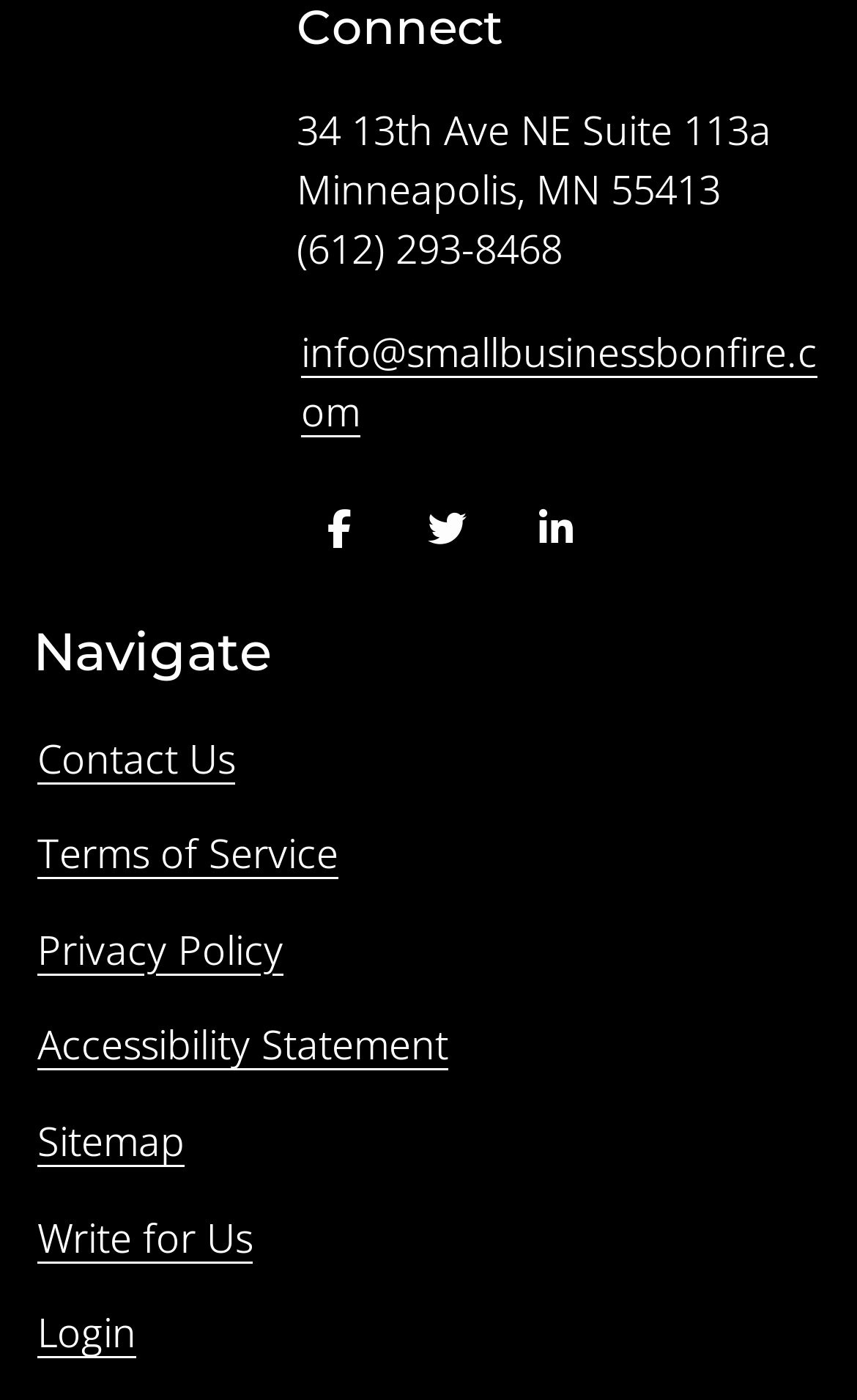Determine the bounding box coordinates for the area that should be clicked to carry out the following instruction: "View our location".

[0.346, 0.074, 0.9, 0.112]